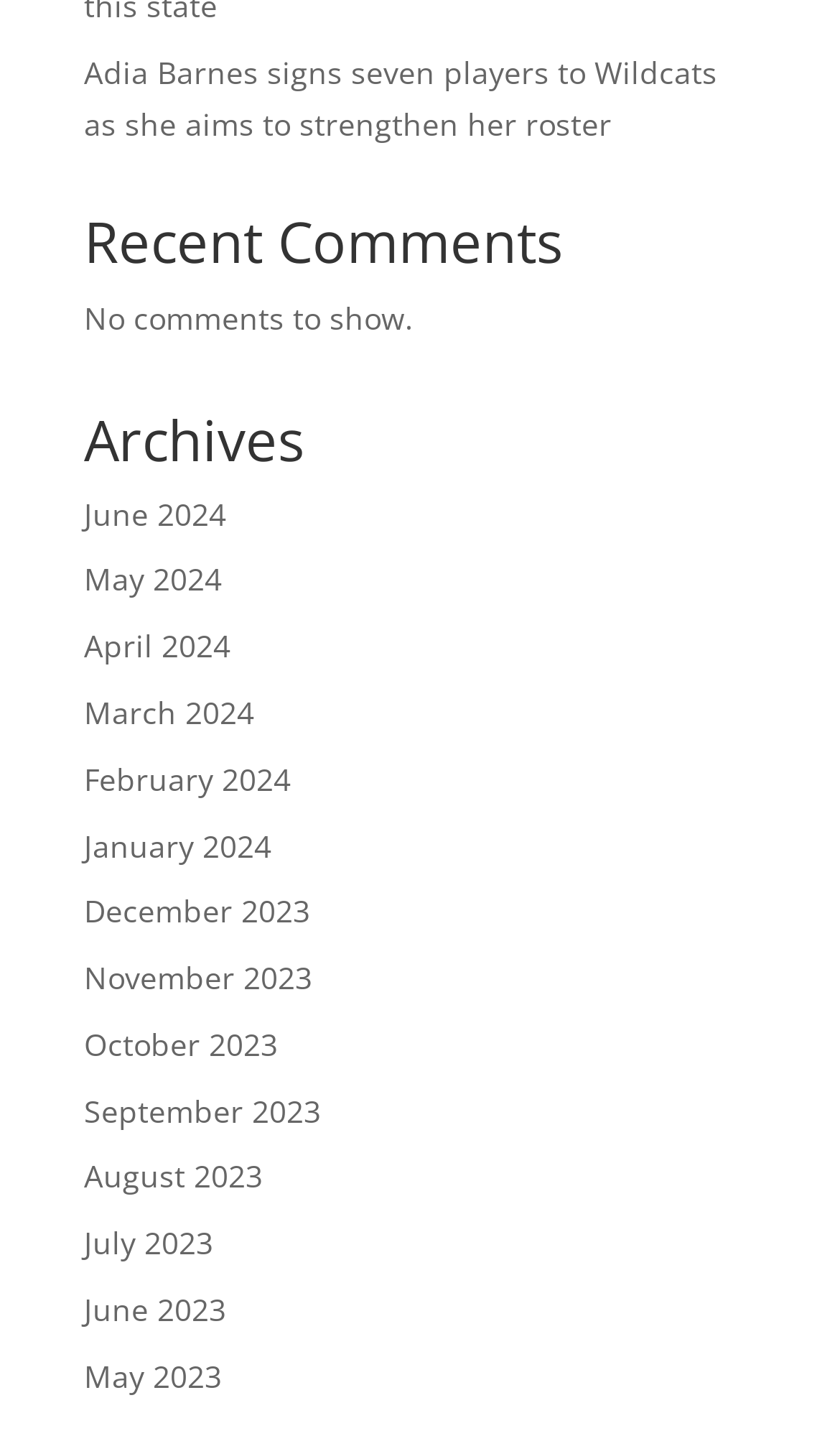How many comments are shown on the webpage?
Based on the image, give a one-word or short phrase answer.

No comments